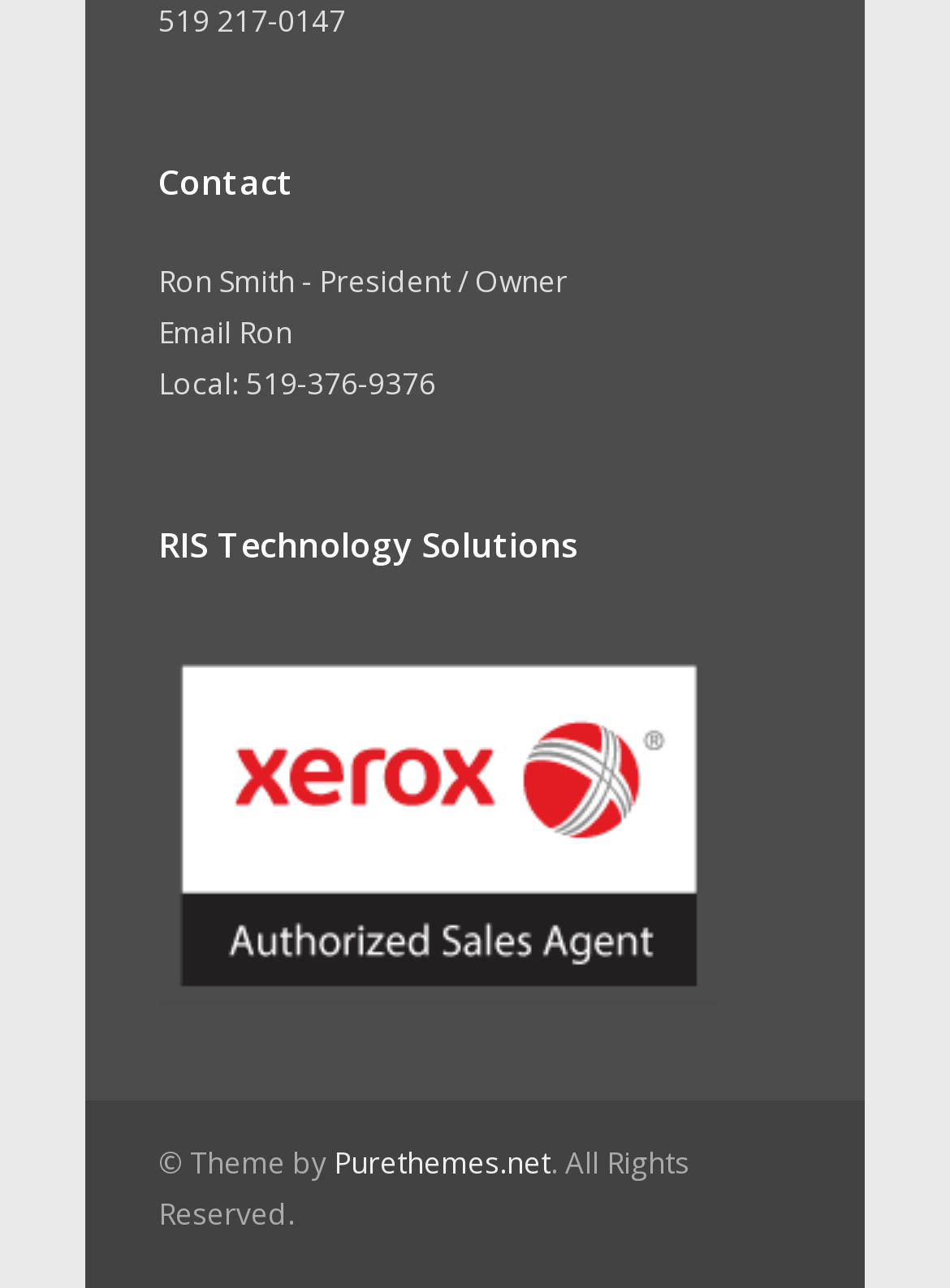Respond concisely with one word or phrase to the following query:
What is the local phone number?

519-376-9376